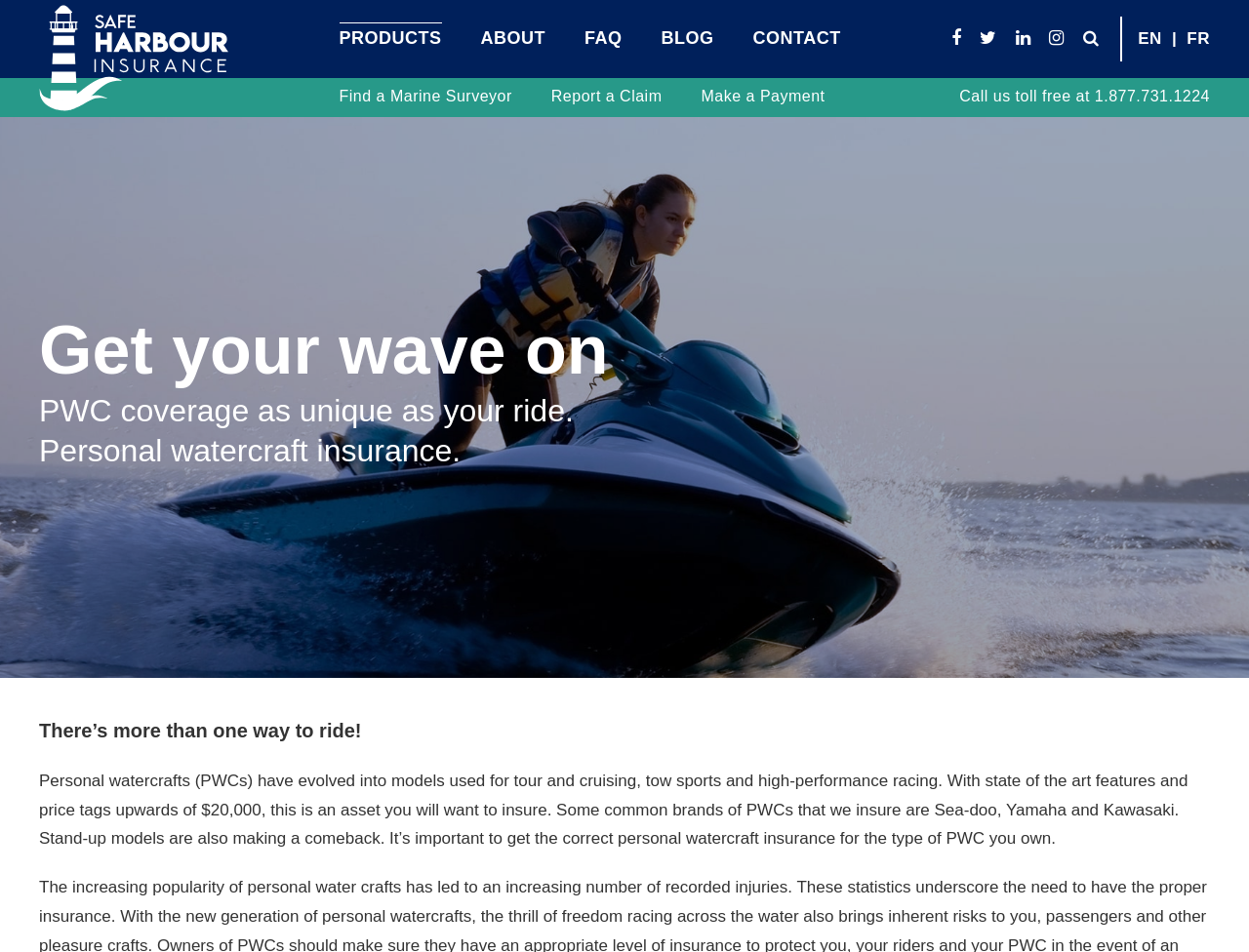Kindly determine the bounding box coordinates of the area that needs to be clicked to fulfill this instruction: "Learn more about Sea-doo PWCs".

[0.748, 0.841, 0.798, 0.86]